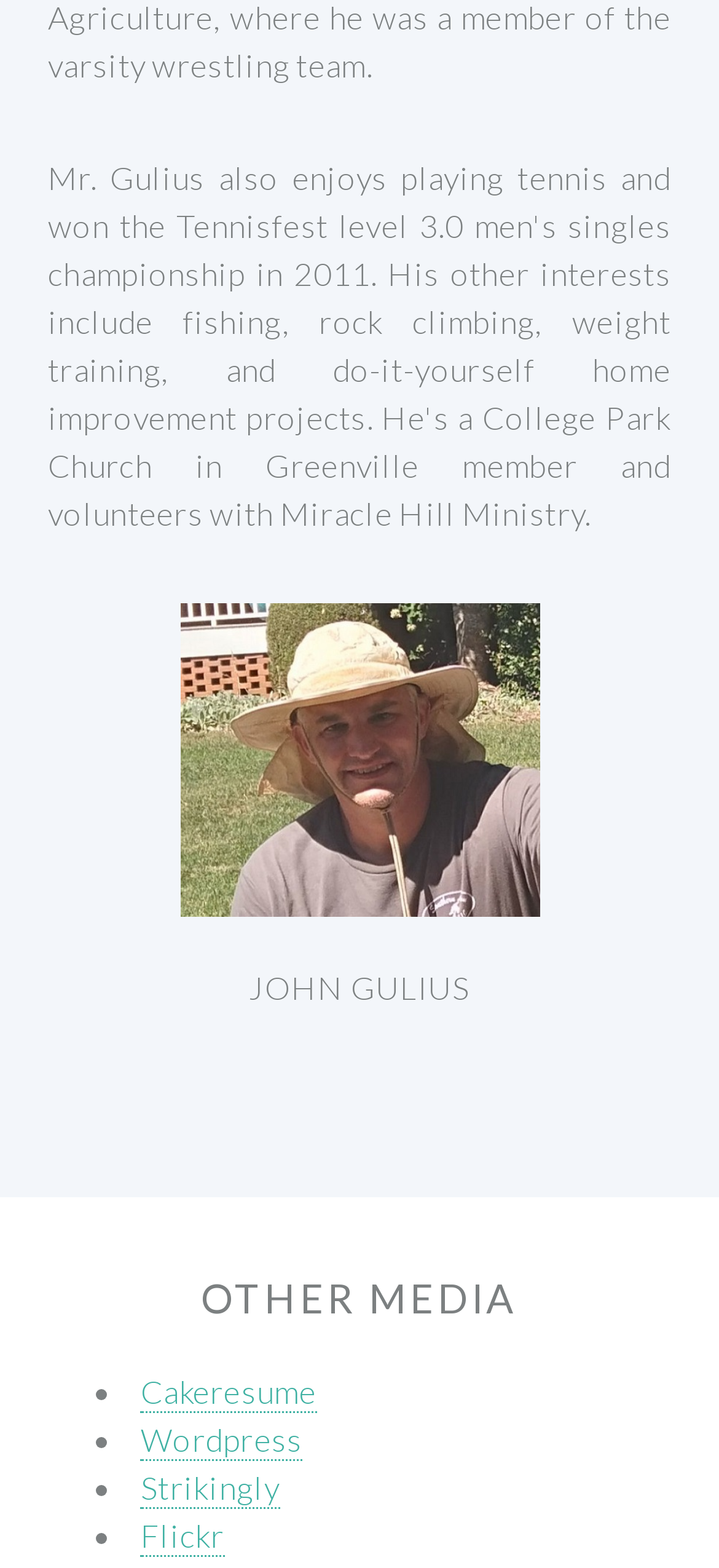How many links are available under 'OTHER MEDIA'?
Using the image, provide a concise answer in one word or a short phrase.

4